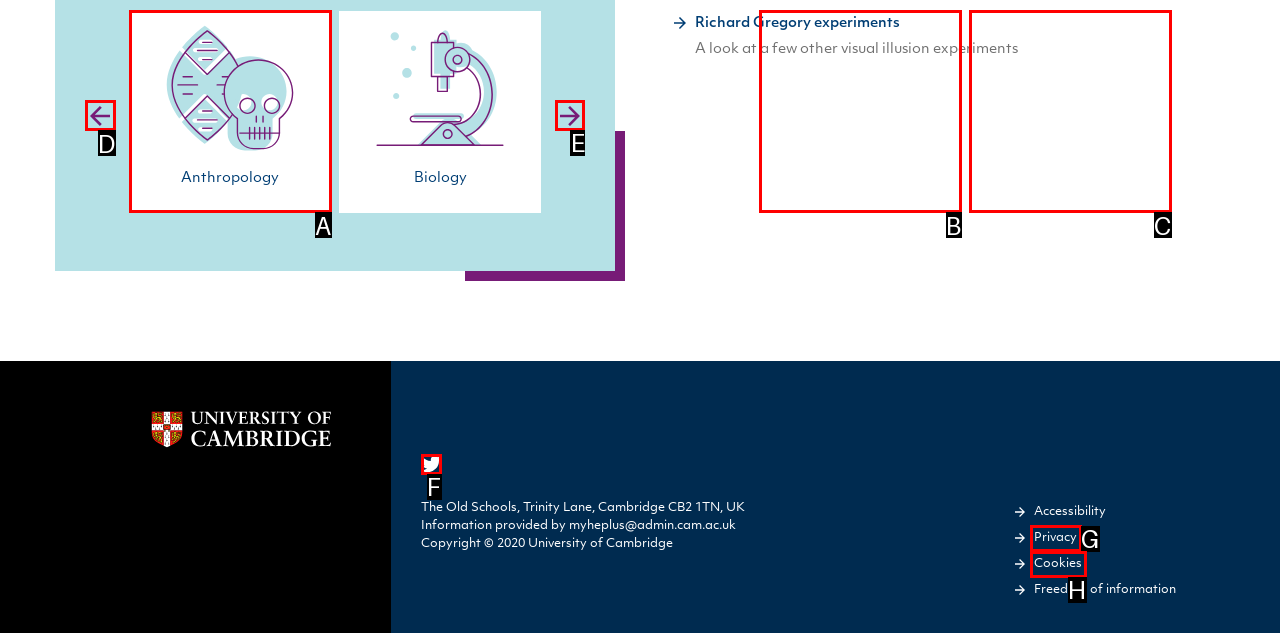Identify the correct HTML element to click to accomplish this task: Click the 'Next' button
Respond with the letter corresponding to the correct choice.

E